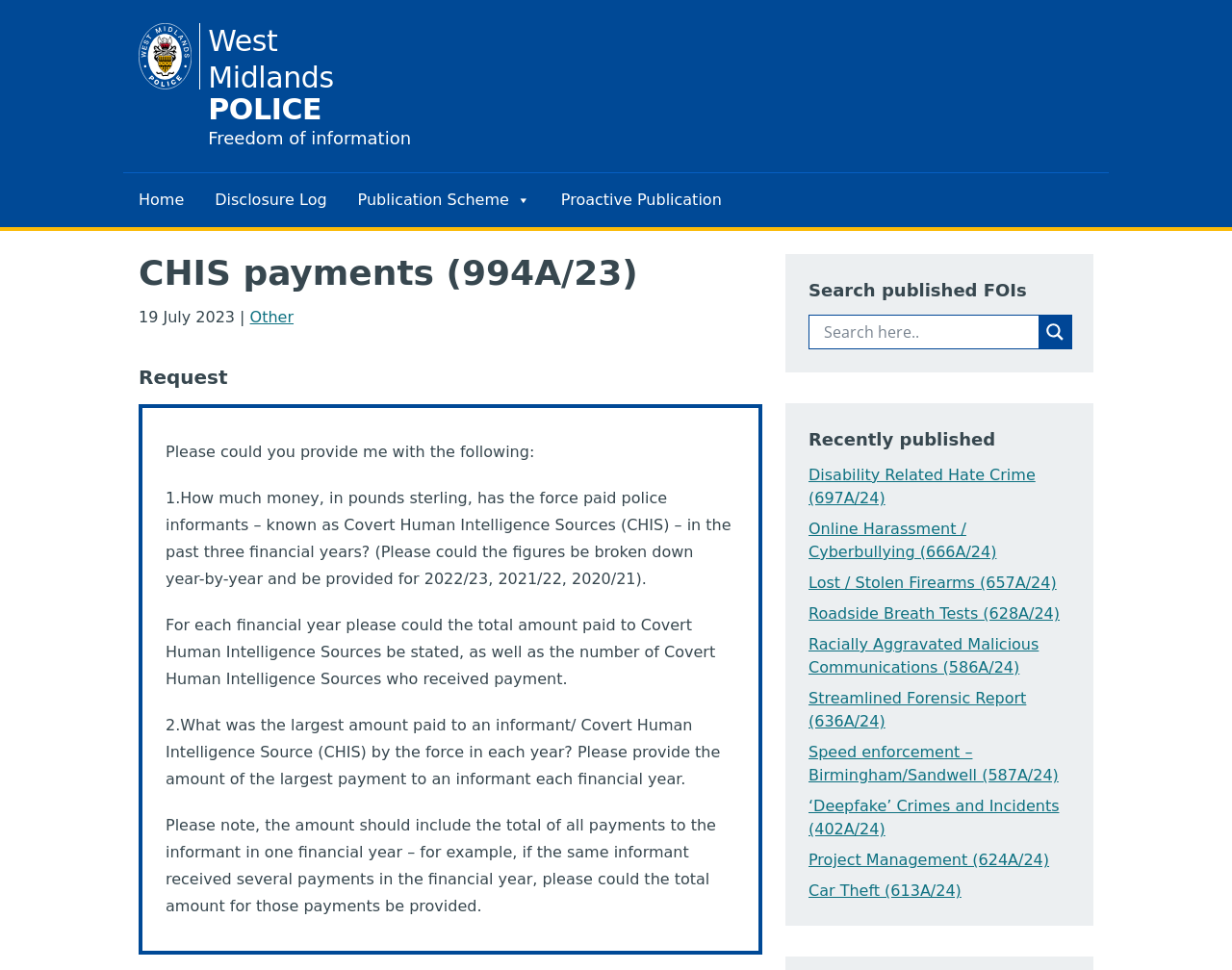Indicate the bounding box coordinates of the clickable region to achieve the following instruction: "Enter a search query."

[0.669, 0.325, 0.839, 0.359]